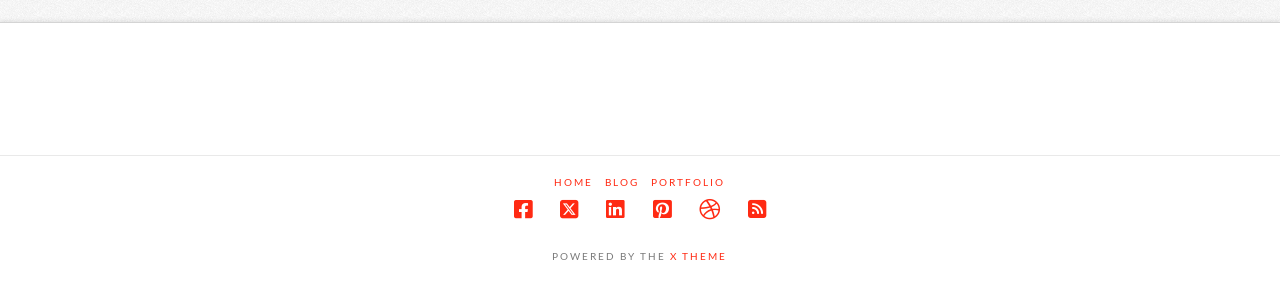How many sections are there in the webpage?
Please give a detailed and elaborate answer to the question.

I looked at the webpage structure and found two main sections, one with the top navigation menu and social media links, and another with the 'POWERED BY THE X THEME' text, so there are two sections in the webpage.